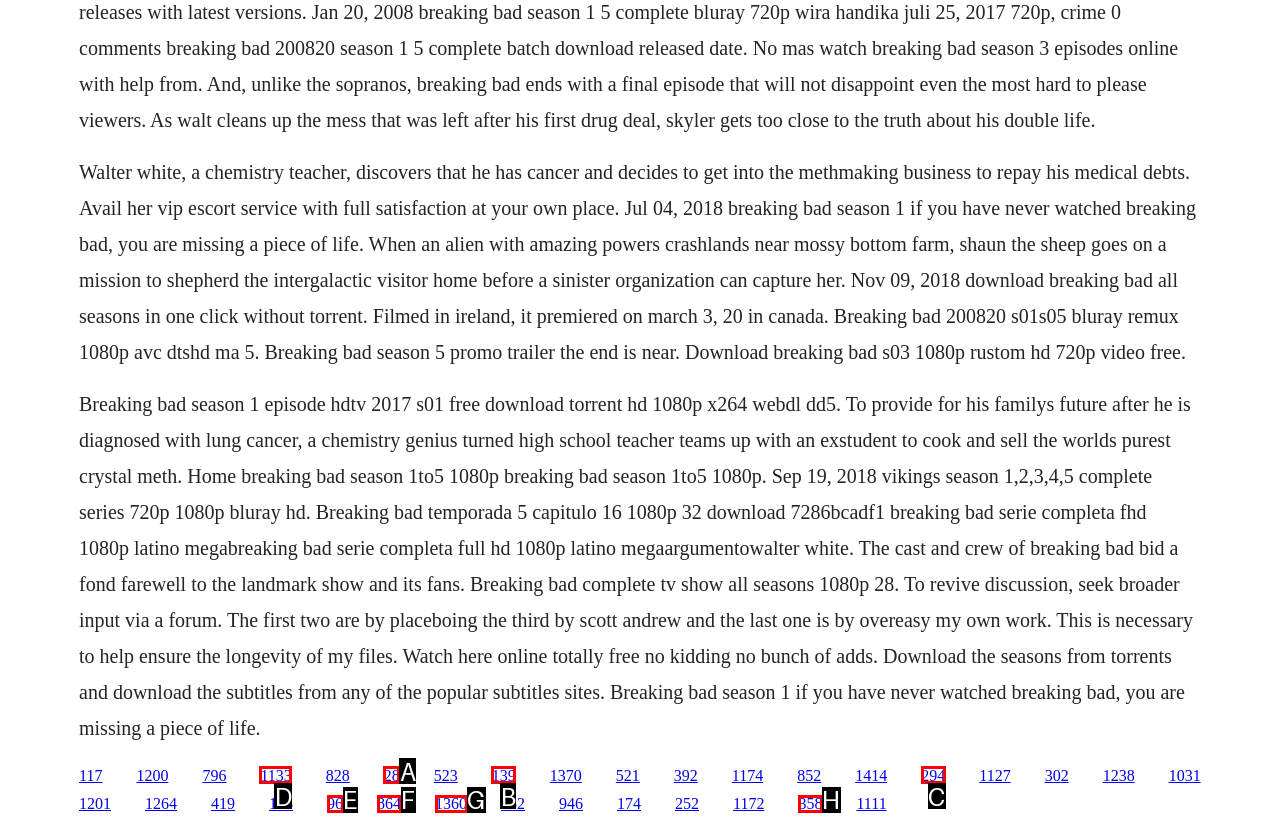Identify the correct UI element to click to achieve the task: Click the link to watch Breaking Bad online for free.
Answer with the letter of the appropriate option from the choices given.

D